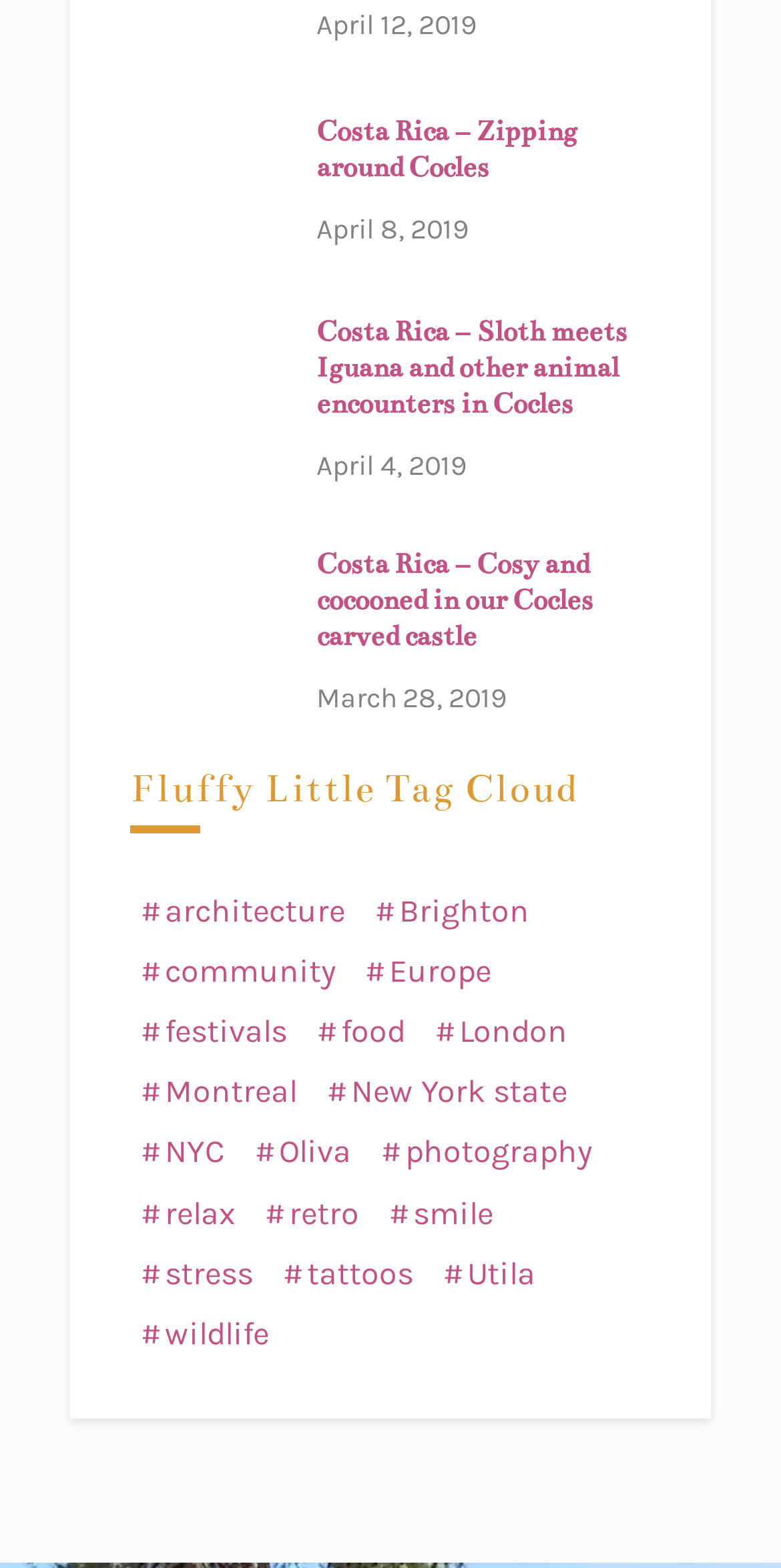Predict the bounding box coordinates for the UI element described as: "Europe". The coordinates should be four float numbers between 0 and 1, presented as [left, top, right, bottom].

[0.455, 0.603, 0.642, 0.635]